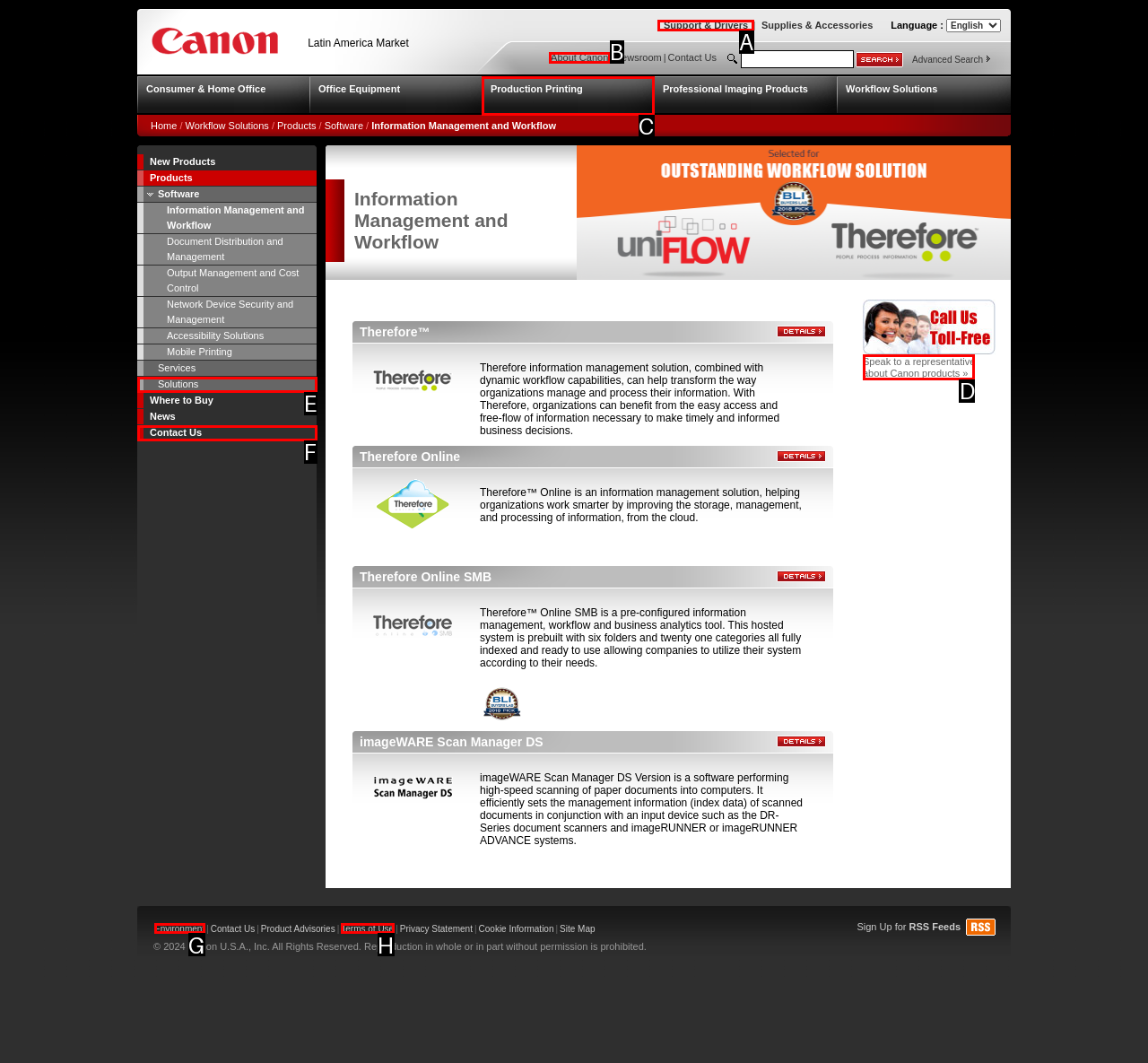Select the HTML element to finish the task: Speak to a representative about Canon products Reply with the letter of the correct option.

D